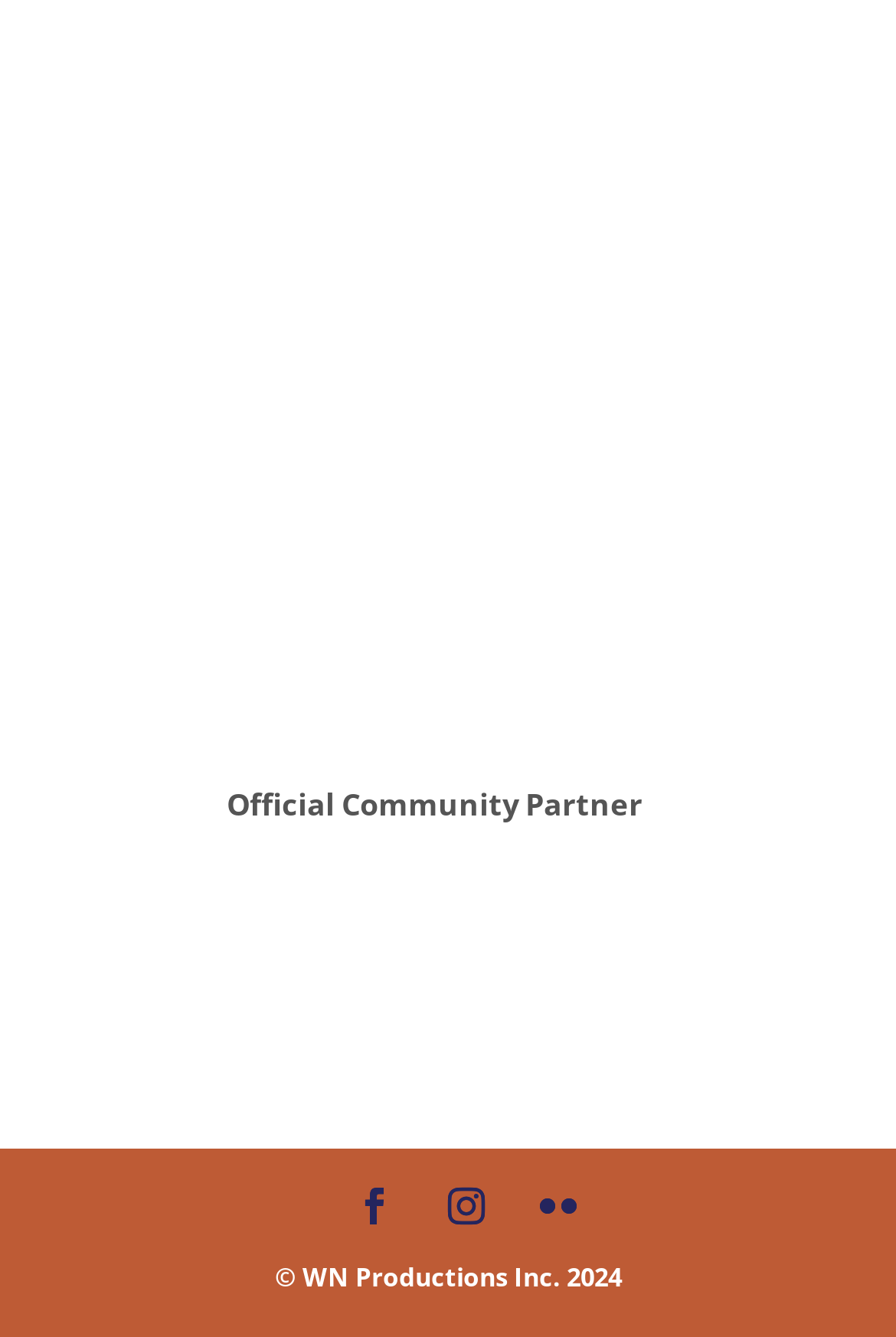Respond to the question below with a single word or phrase:
How many social media links are at the bottom of the page?

3